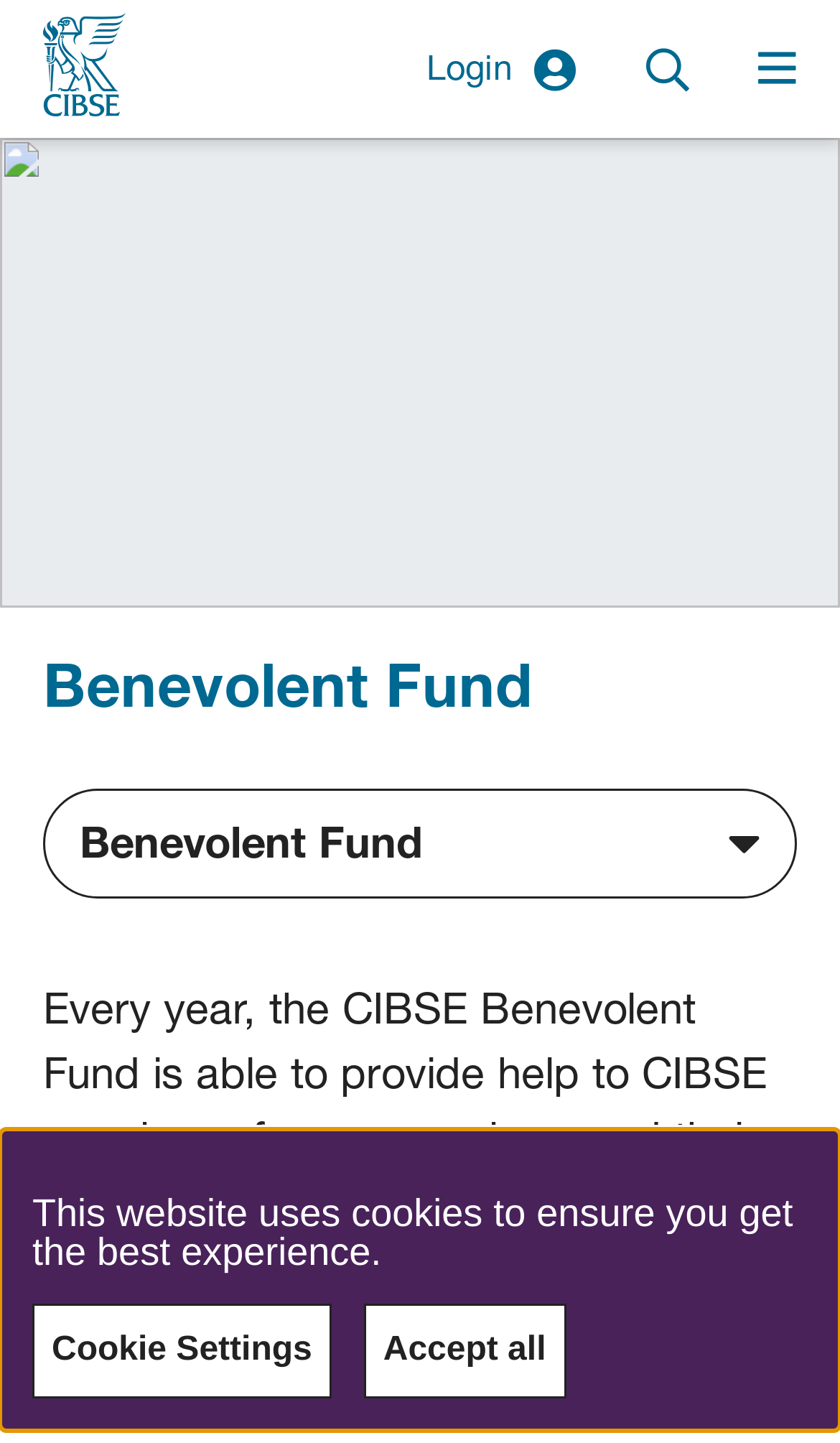Please determine the bounding box of the UI element that matches this description: Accept all. The coordinates should be given as (top-left x, top-left y, bottom-right x, bottom-right y), with all values between 0 and 1.

[0.433, 0.903, 0.673, 0.969]